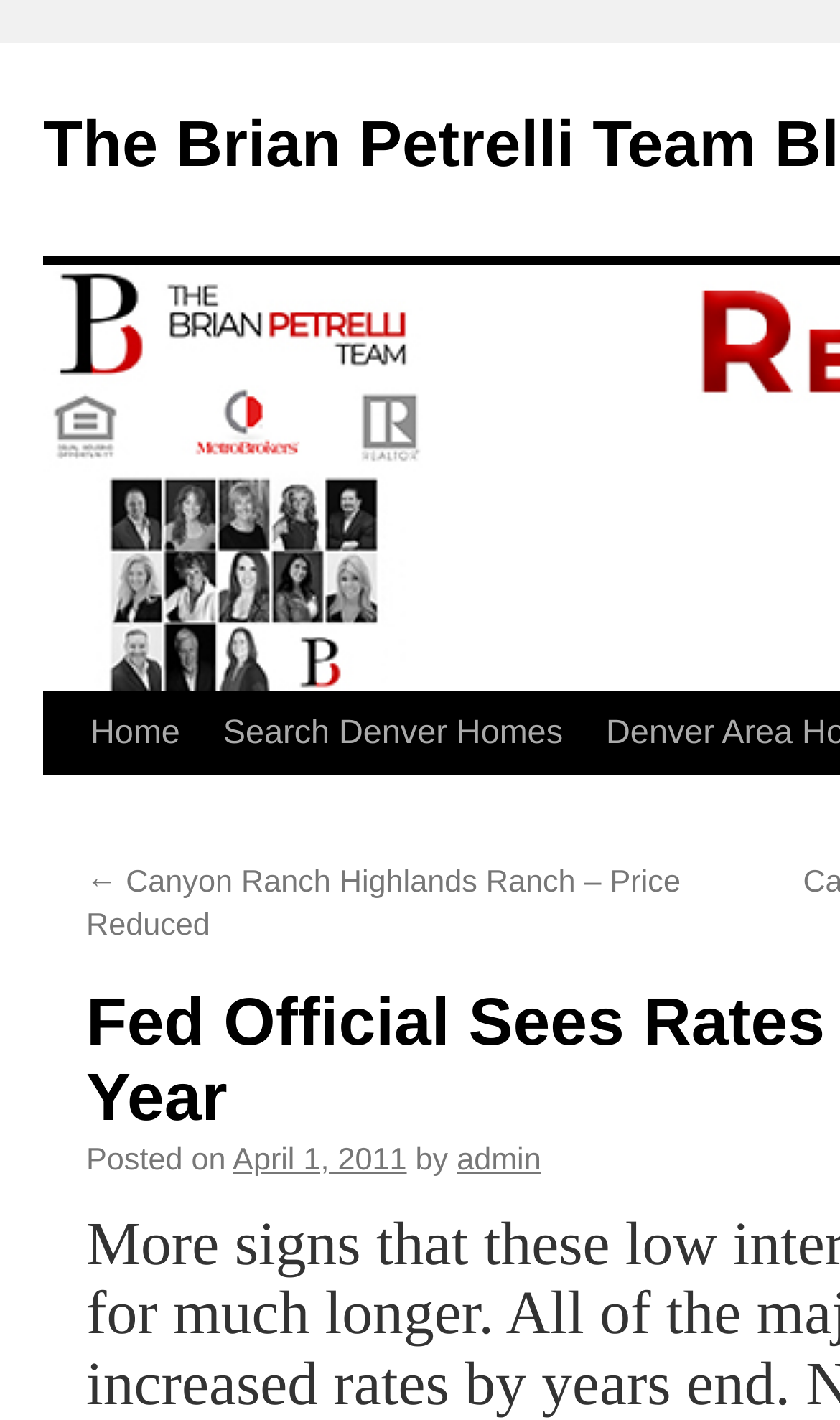What is the title of the first blog post?
Look at the image and answer with only one word or phrase.

Fed Official Sees Rates Inching Up This Year